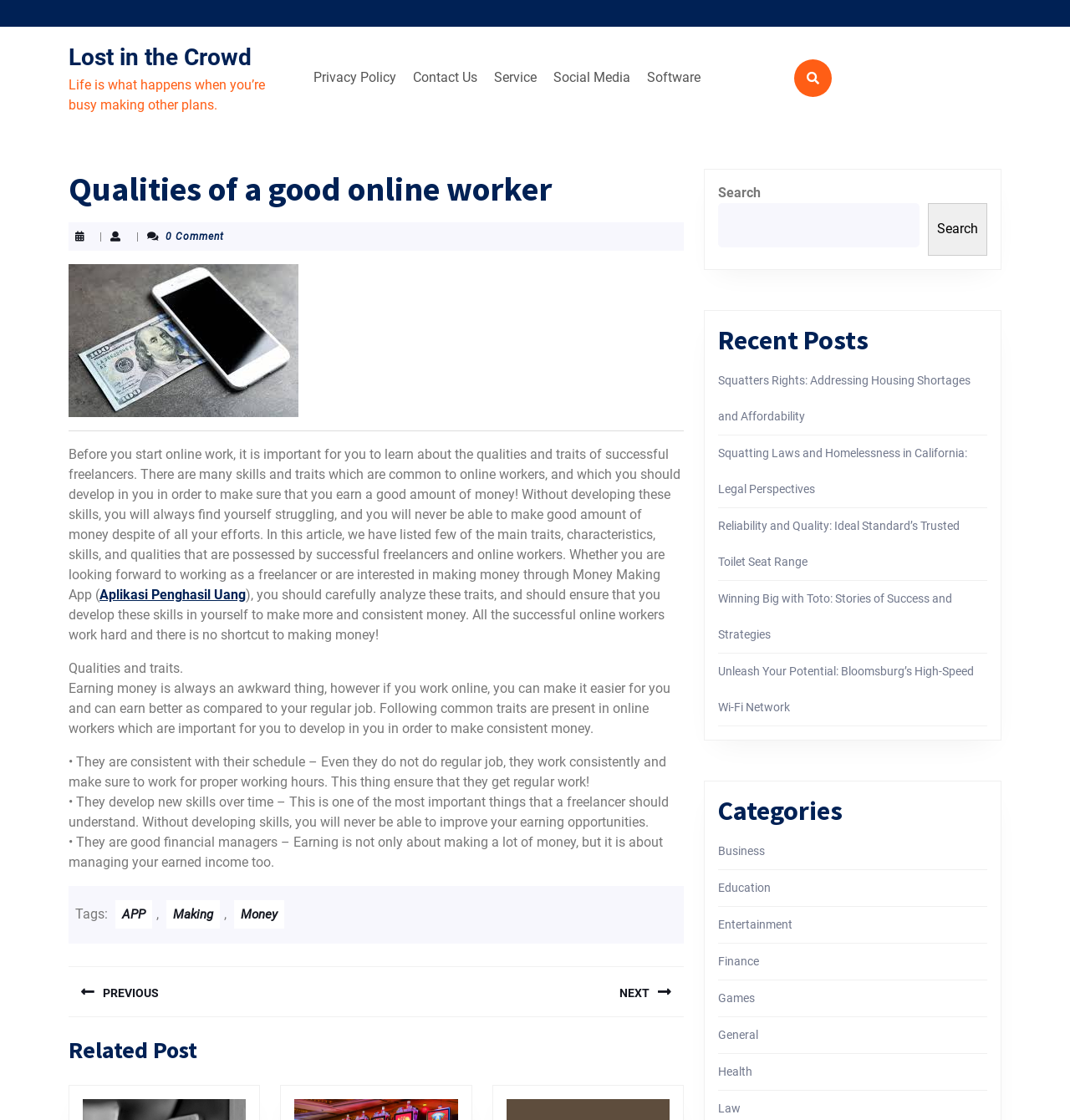Find the bounding box coordinates of the element you need to click on to perform this action: 'Click the 'Search' button'. The coordinates should be represented by four float values between 0 and 1, in the format [left, top, right, bottom].

None